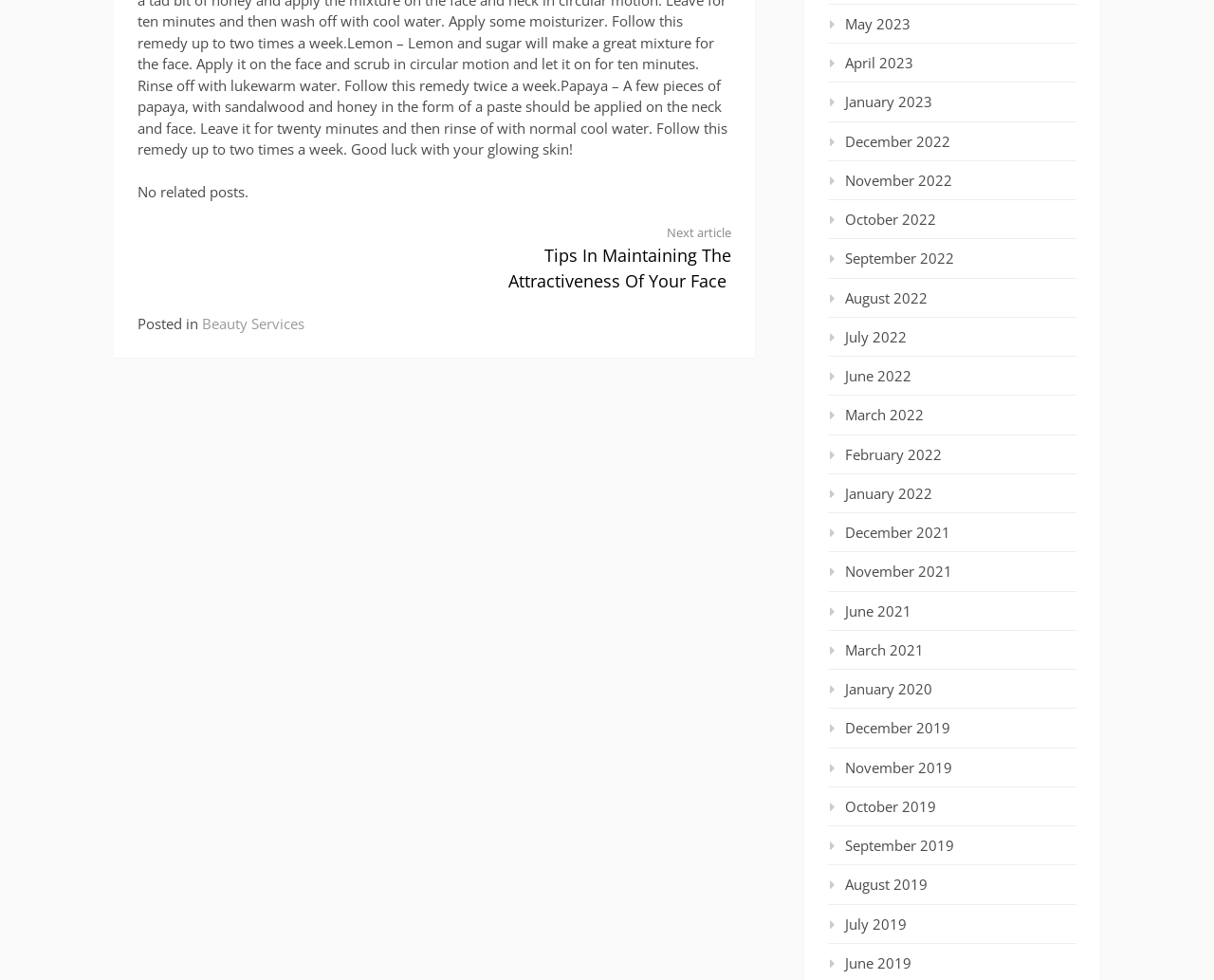Bounding box coordinates are specified in the format (top-left x, top-left y, bottom-right x, bottom-right y). All values are floating point numbers bounded between 0 and 1. Please provide the bounding box coordinate of the region this sentence describes: January 2022

[0.682, 0.493, 0.768, 0.513]